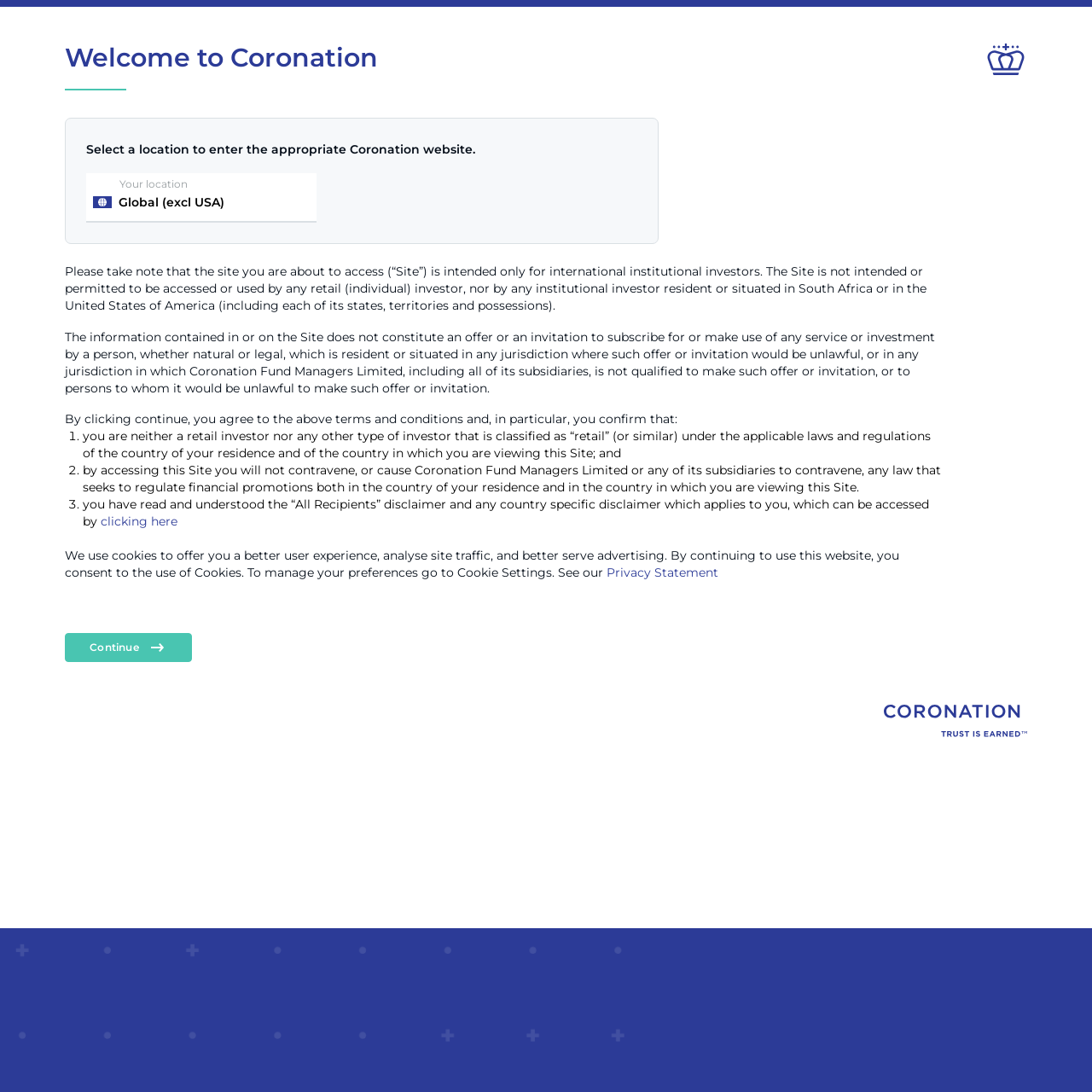What is the condition to access this site?
Examine the screenshot and reply with a single word or phrase.

Not retail investor